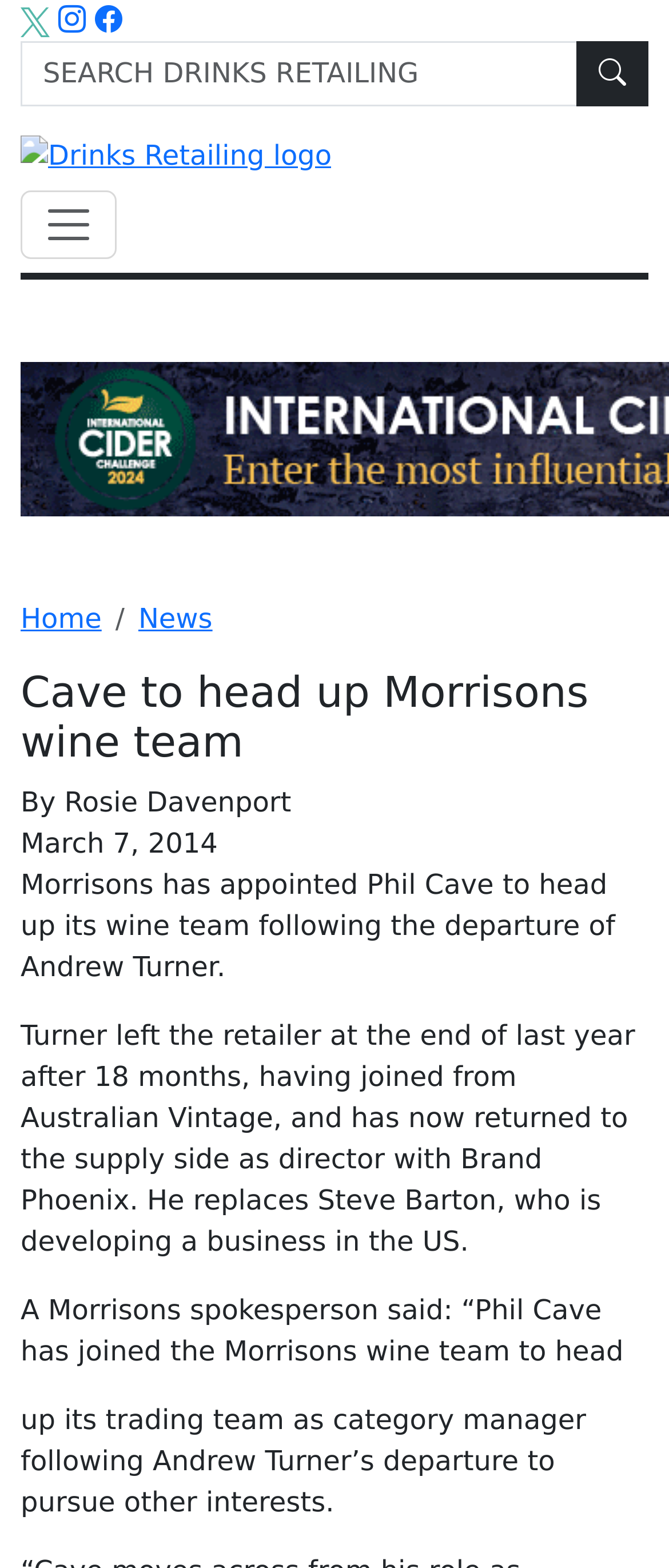Refer to the image and provide an in-depth answer to the question: 
What is the name of the author of the article?

The answer can be found in the article's metadata, specifically in the line 'By Rosie Davenport' which indicates the author of the article.